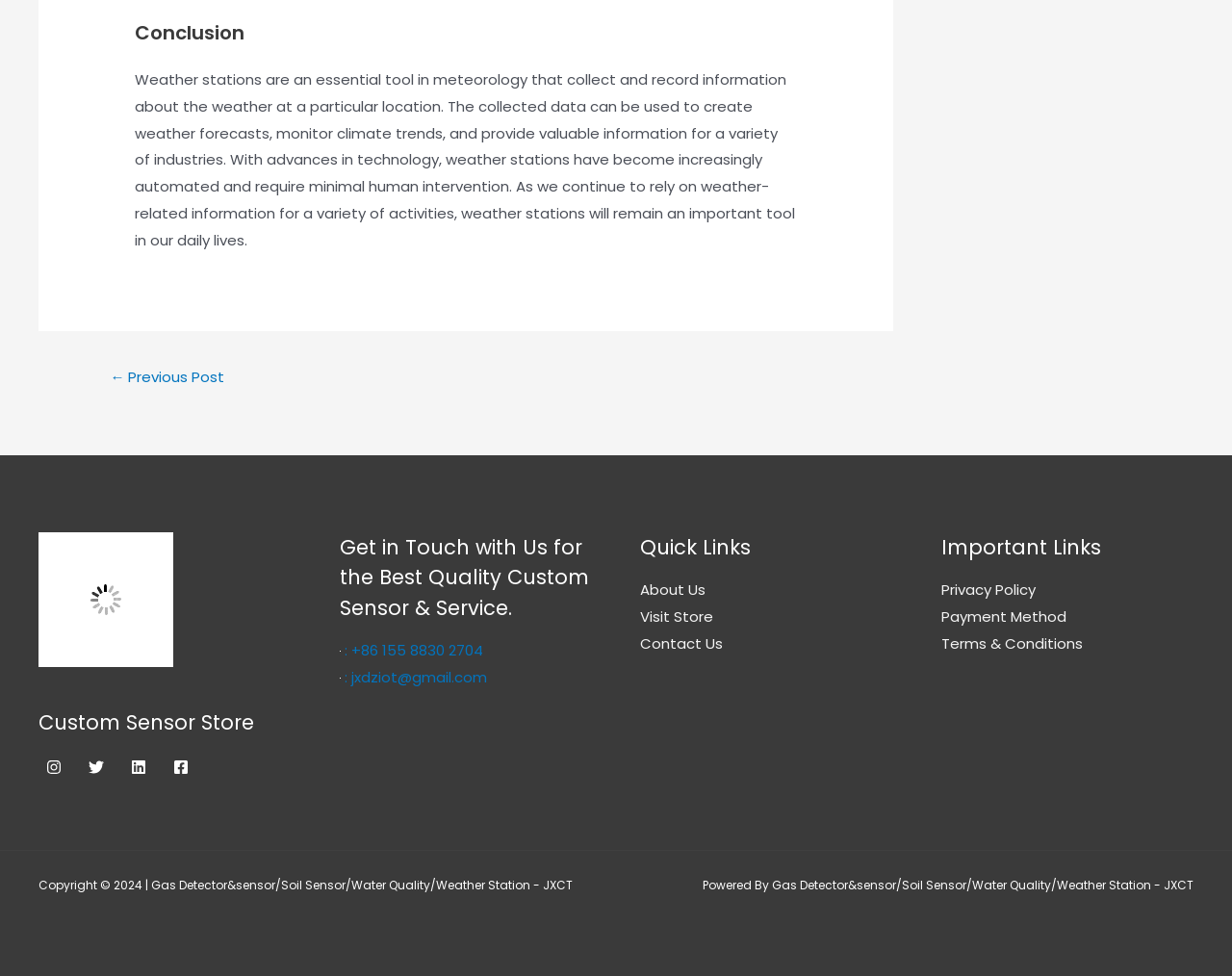What is the name of the company or organization?
Provide a short answer using one word or a brief phrase based on the image.

JXCT